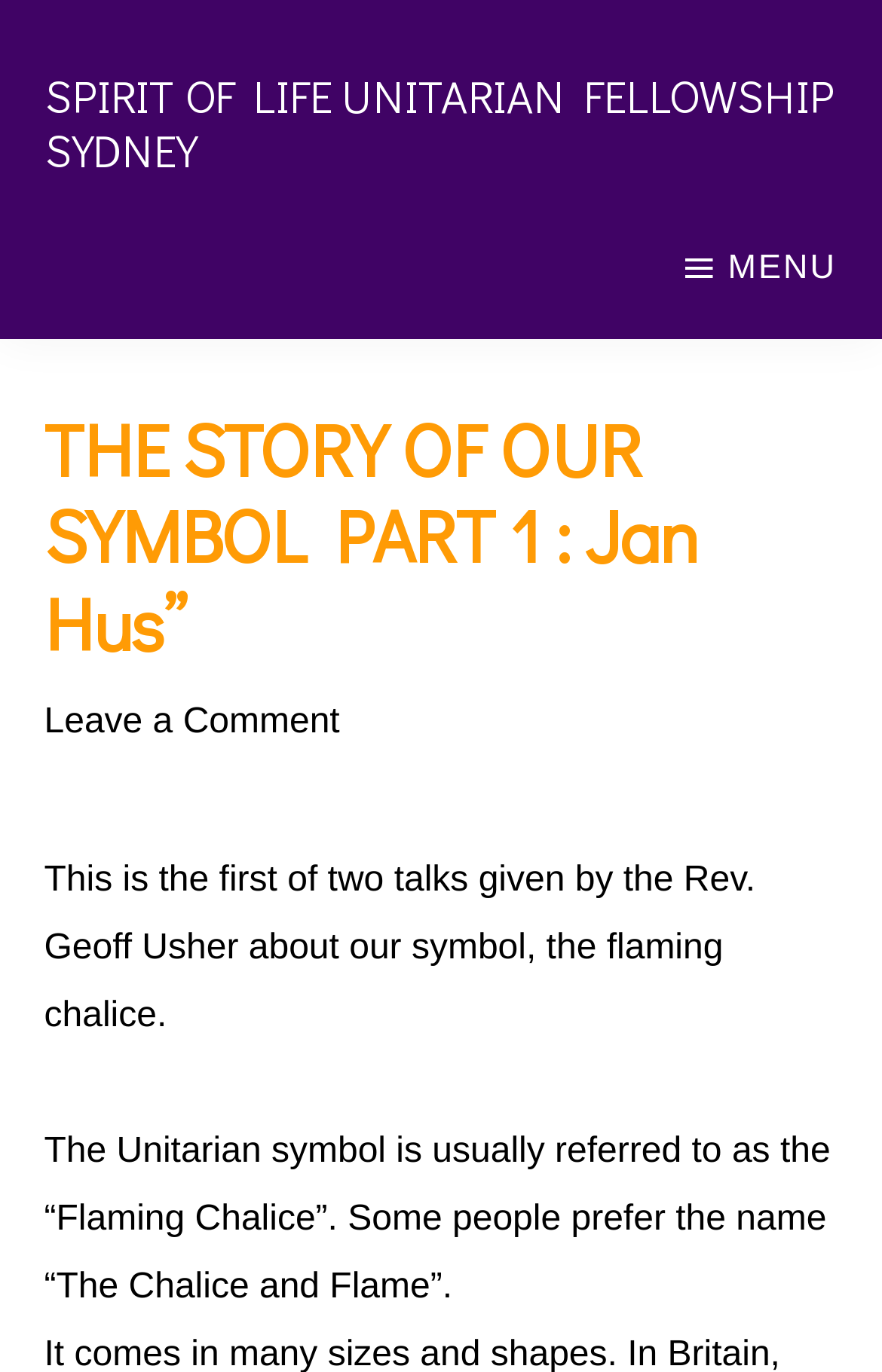What is the purpose of the button with the text ' MENU'?
Please give a well-detailed answer to the question.

I inferred the answer by looking at the button element with the text ' MENU' and its properties, such as 'pressed: false' and 'expanded: False', which suggest that it is a menu button.